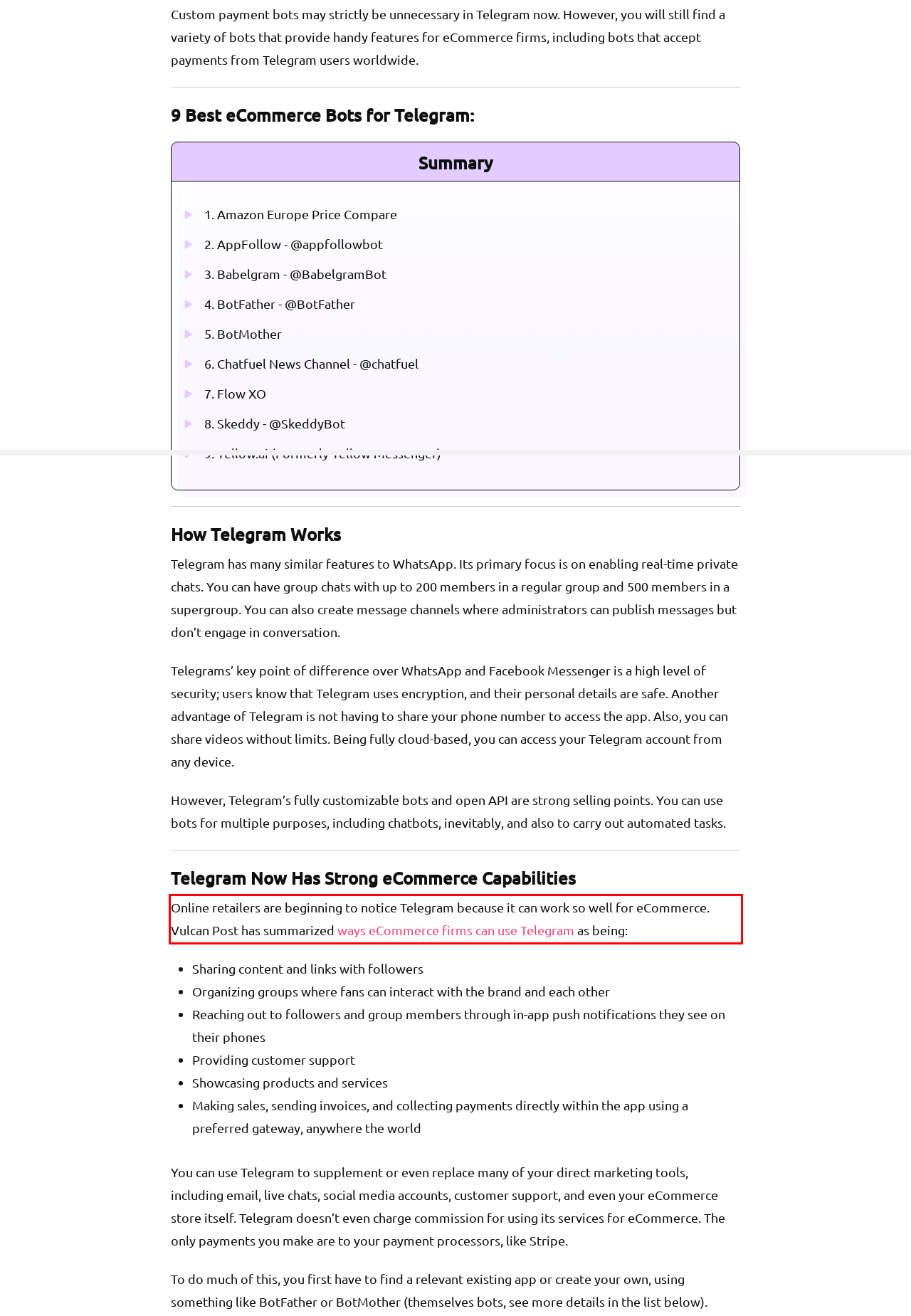You have a screenshot of a webpage, and there is a red bounding box around a UI element. Utilize OCR to extract the text within this red bounding box.

Online retailers are beginning to notice Telegram because it can work so well for eCommerce. Vulcan Post has summarized ways eCommerce firms can use Telegram as being: